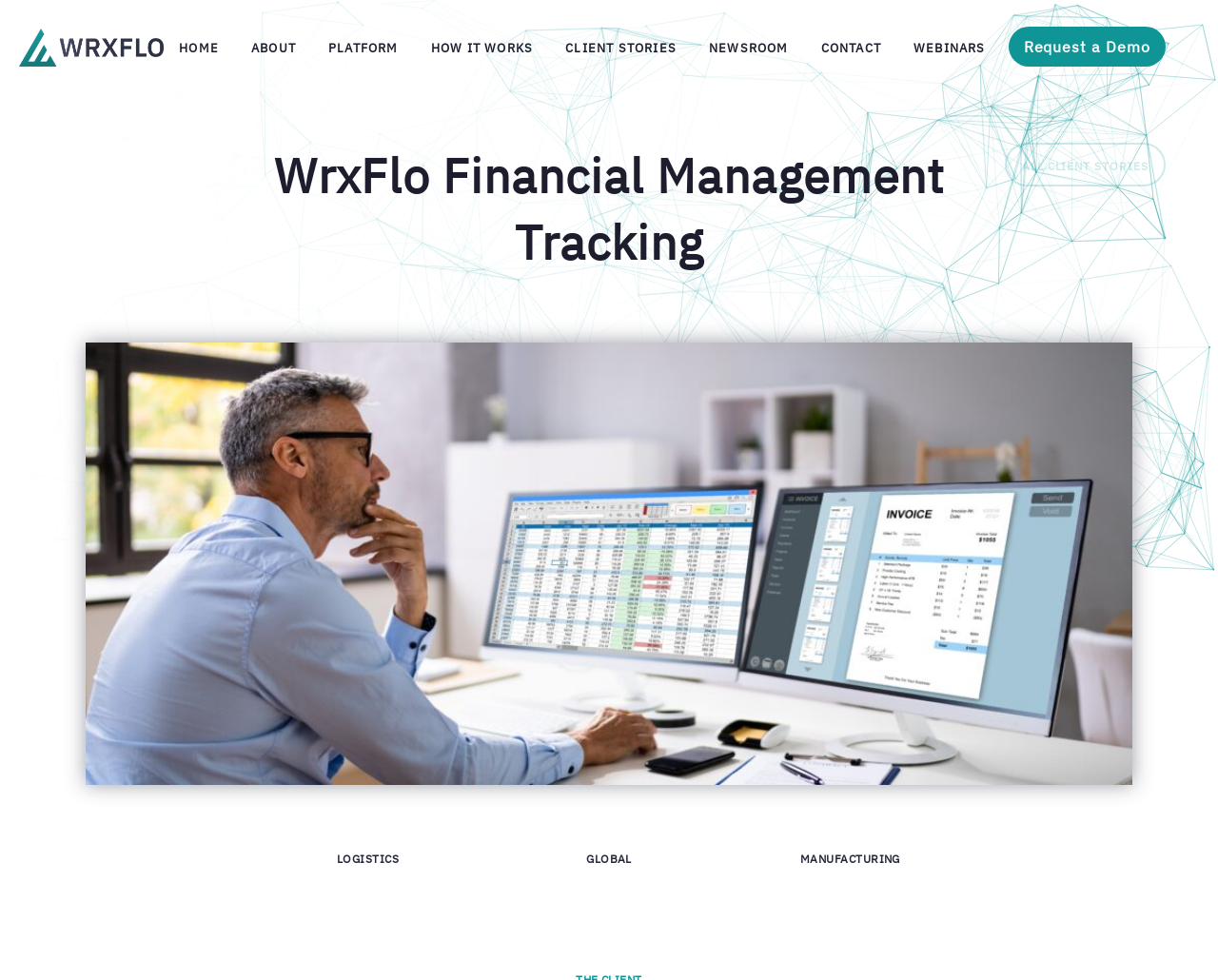What is the link at the bottom right?
Look at the screenshot and provide an in-depth answer.

I identified the link at the bottom right by looking at the link element with the text 'Request a Demo' and its bounding box coordinates, which indicate its position at the bottom right of the page.